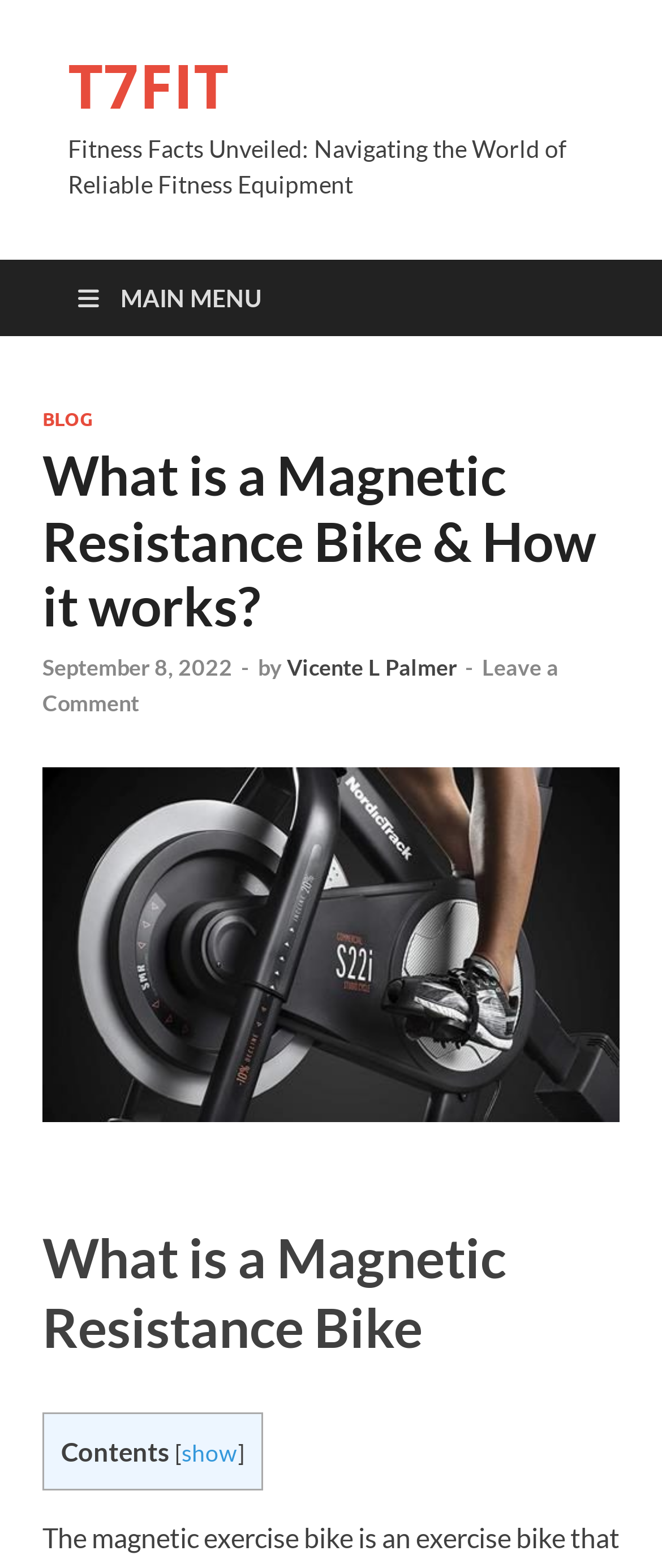What is the main topic of the article?
Please respond to the question with a detailed and well-explained answer.

I determined the main topic of the article by looking at the title 'What is a Magnetic Resistance Bike & How it works?' and the image caption 'magnetic resistance bike', which suggests that the article is about magnetic resistance bikes.